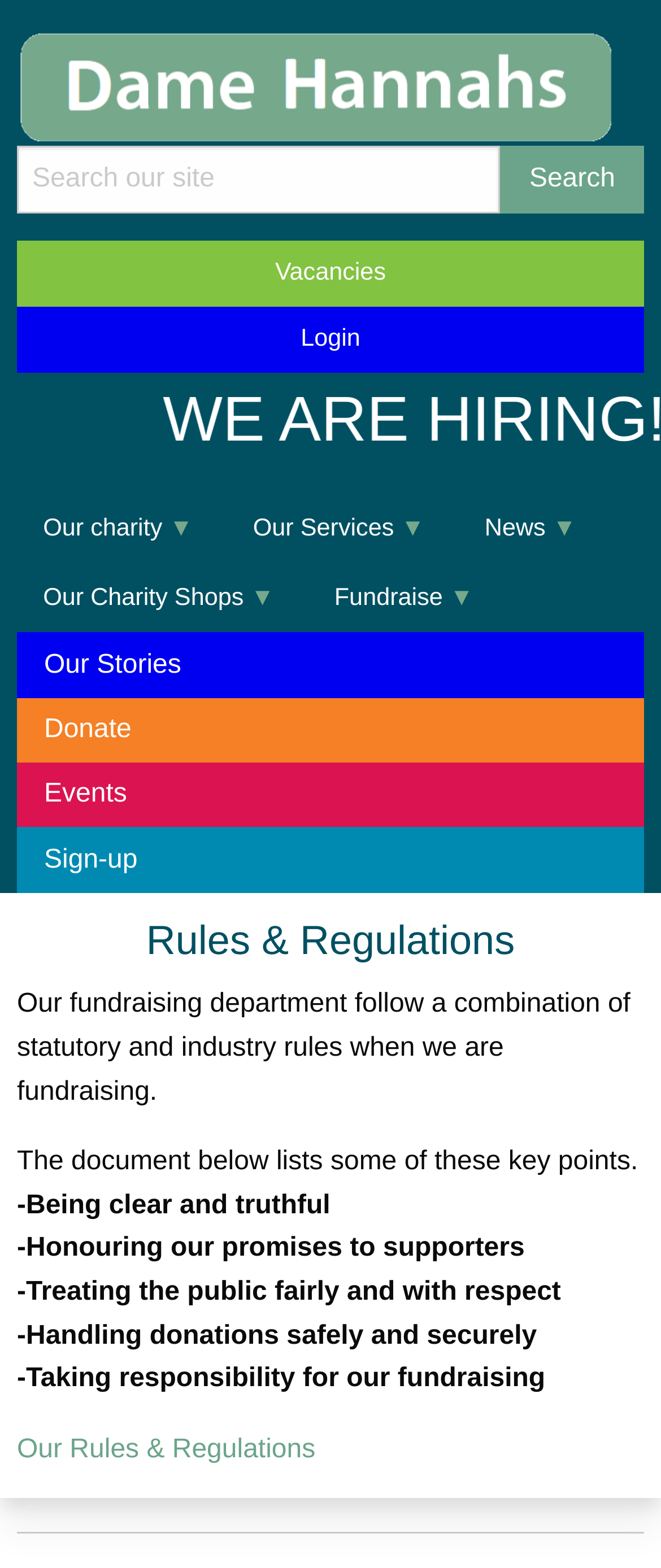Please respond in a single word or phrase: 
What is the fifth rule listed for fundraising?

Taking responsibility for our fundraising